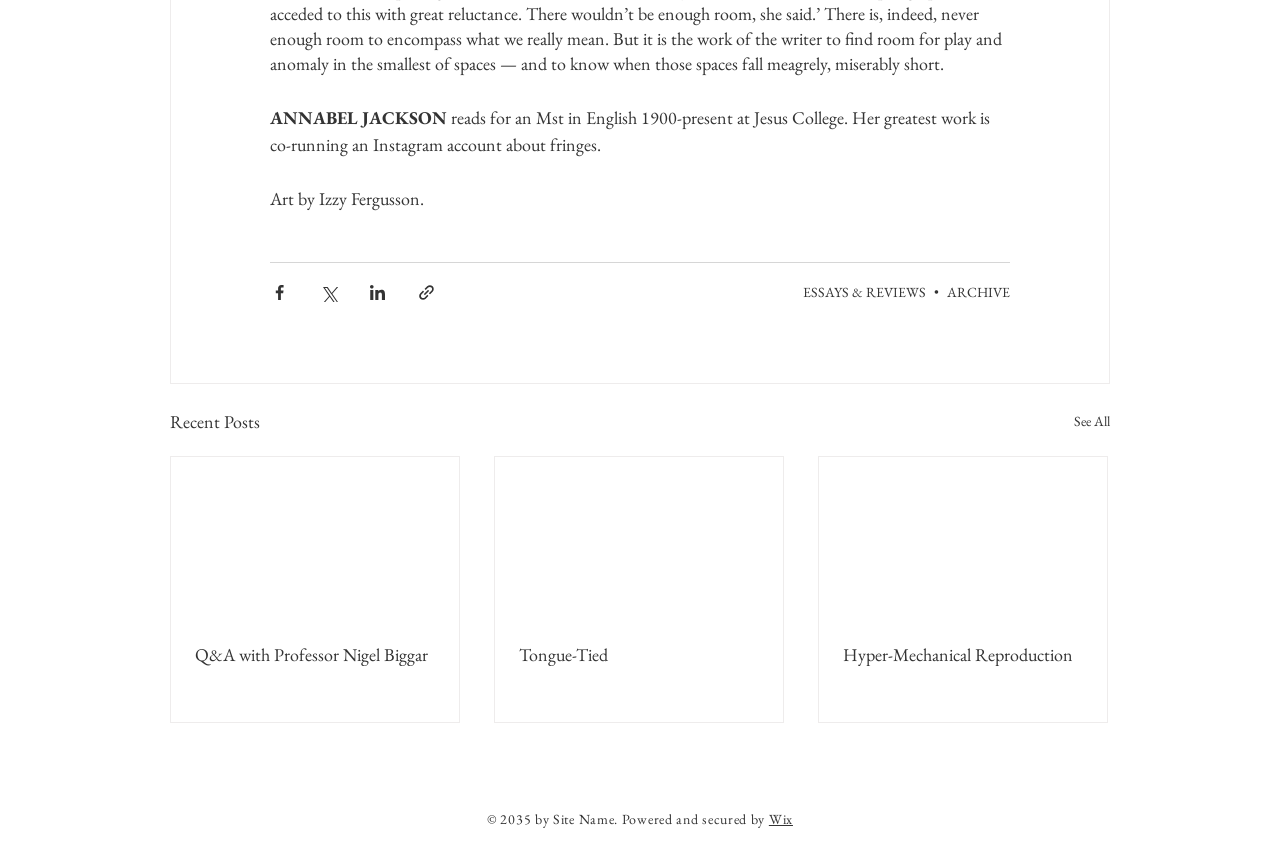How many articles are listed under 'Recent Posts'? Observe the screenshot and provide a one-word or short phrase answer.

3